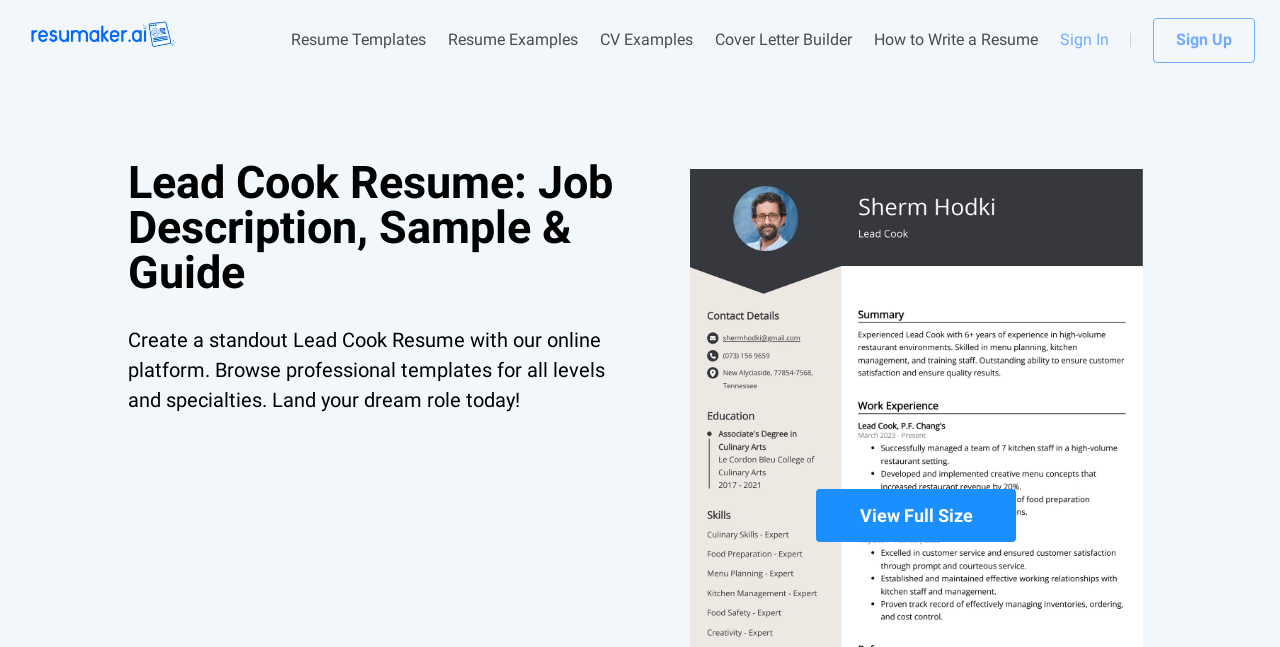Identify the bounding box coordinates of the HTML element based on this description: "Resume Templates".

[0.227, 0.043, 0.333, 0.08]